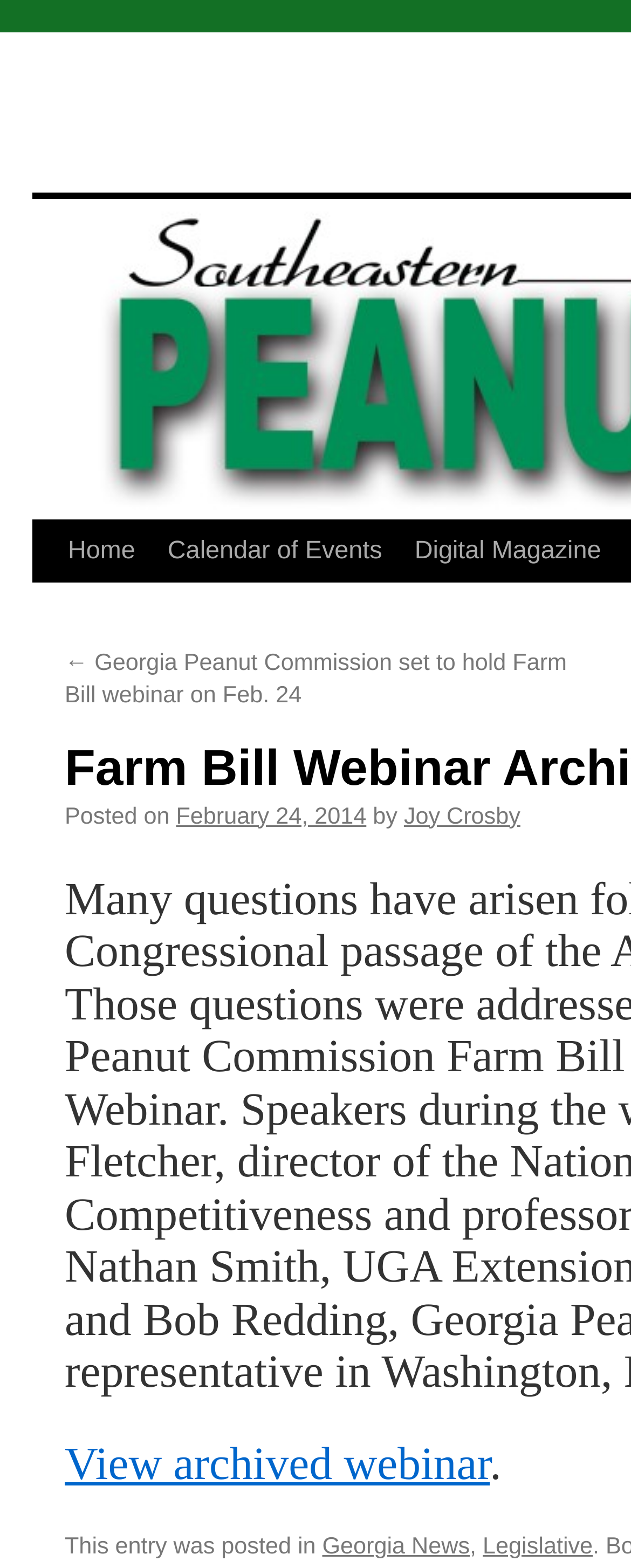Respond to the question with just a single word or phrase: 
What is the date of the Farm Bill webinar?

February 24, 2014